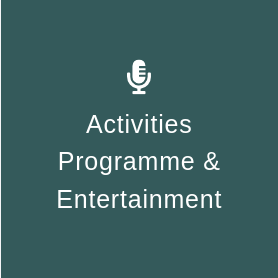Offer an in-depth caption that covers the entire scene depicted in the image.

The image showcases an inviting banner for the "Activities Programme & Entertainment" section, set against a deep teal background. Prominently featured at the top is a microphone icon, symbolizing engagement and interaction, which draws attention to the theme of activities that might include singing or performances. Below the icon, the text is clearly presented in a modern, white font that emphasizes the importance of recreational programs offered. This visually appealing layout reflects a commitment to fostering a lively and engaging environment, aiming to enhance the quality of life for residents through various entertainment initiatives.